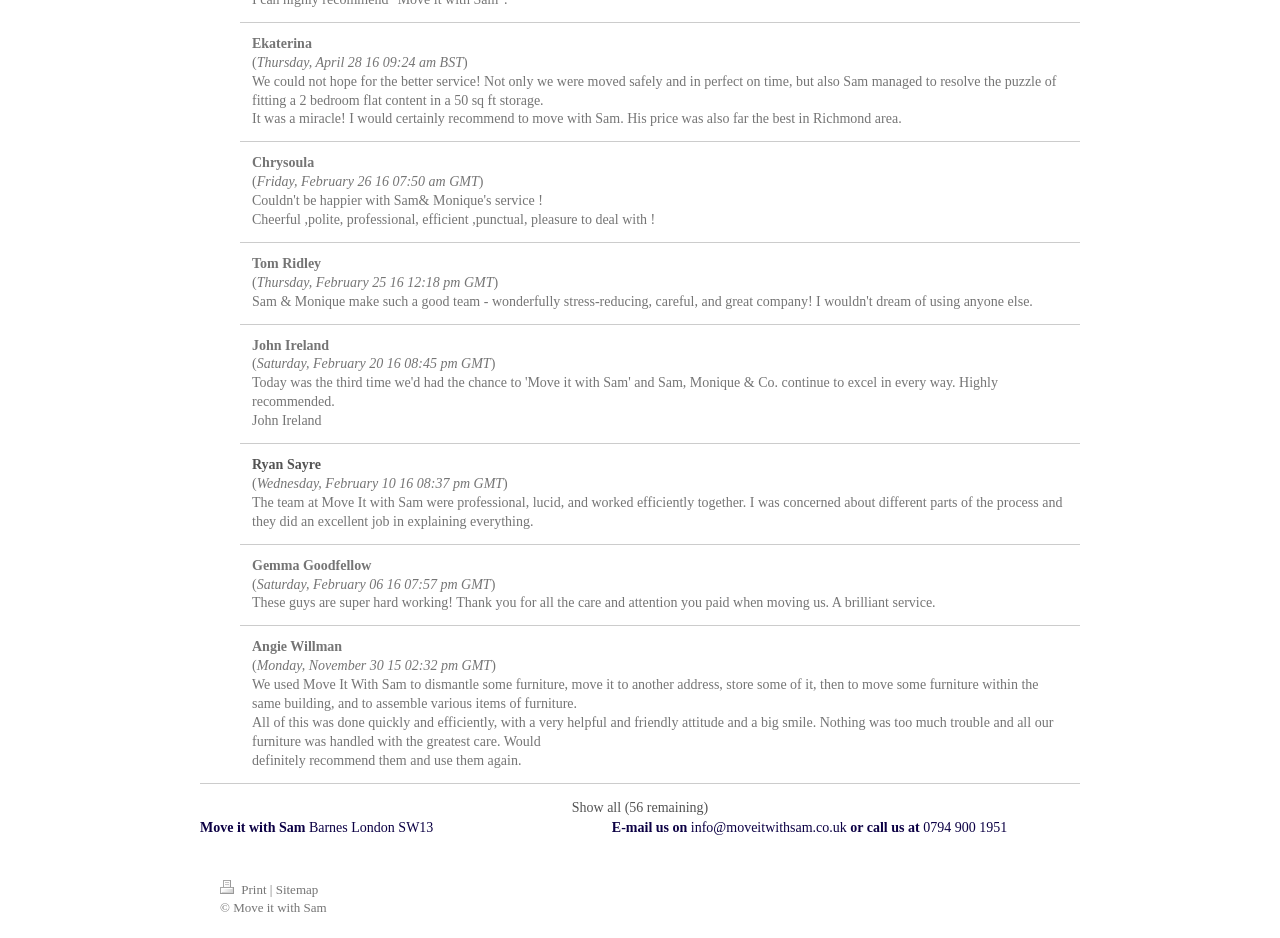What is the name of the moving company?
Based on the visual content, answer with a single word or a brief phrase.

Move it with Sam